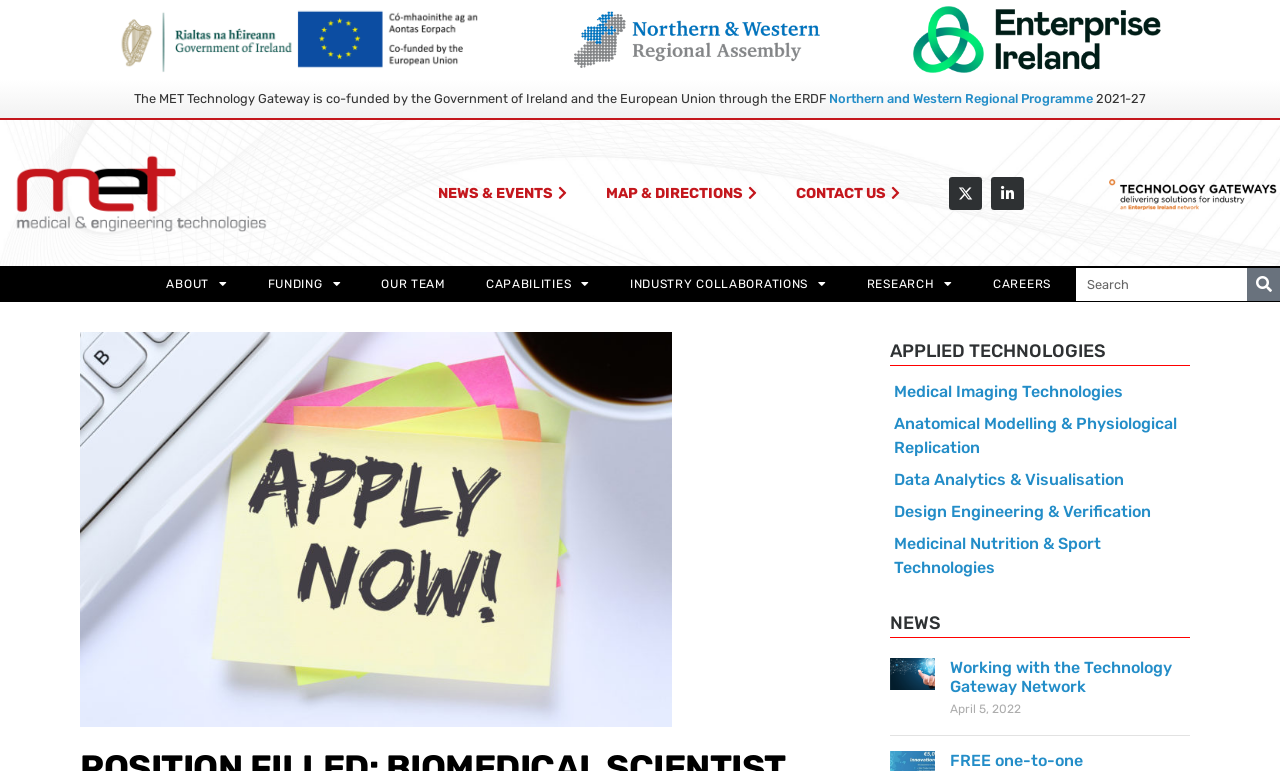Locate the bounding box of the UI element based on this description: "Products". Provide four float numbers between 0 and 1 as [left, top, right, bottom].

None